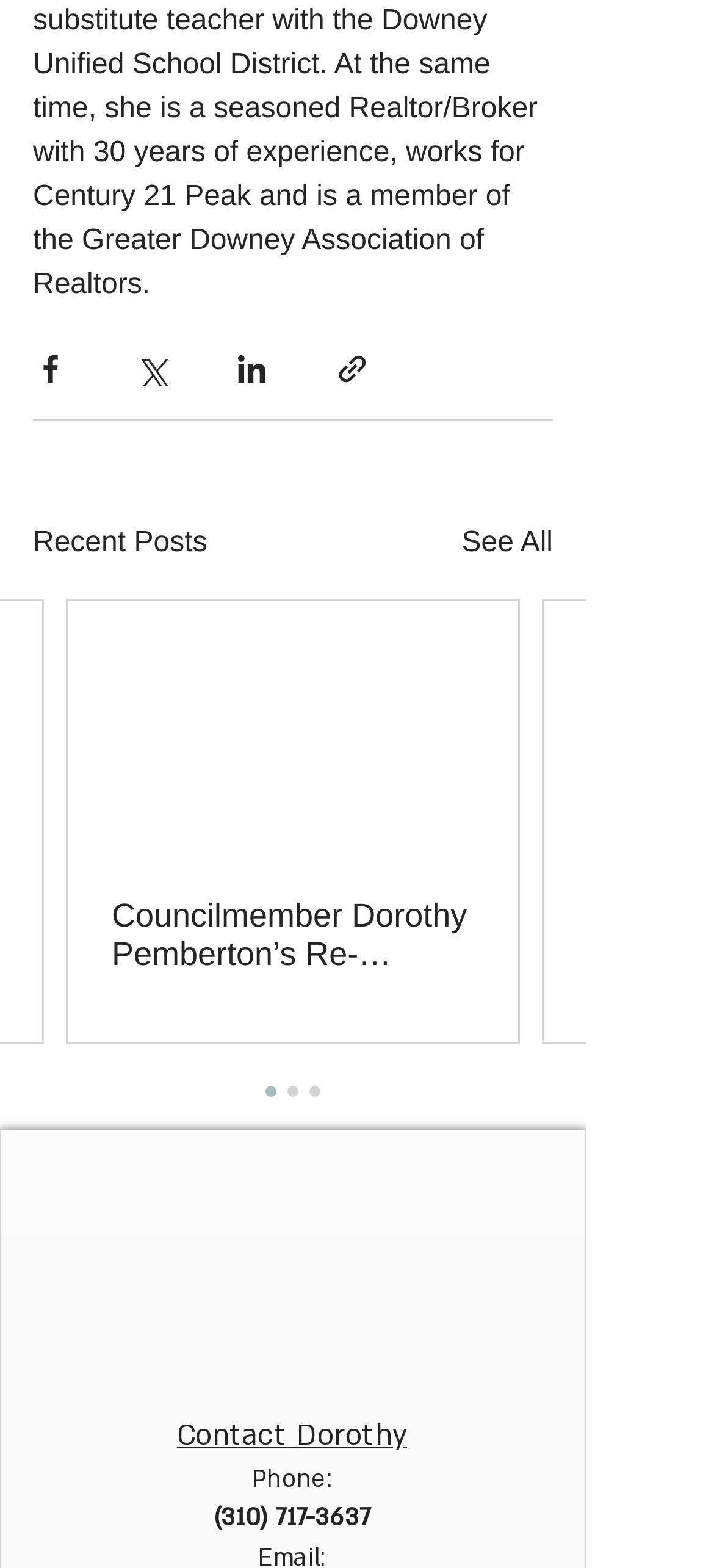Using the description "See All", predict the bounding box of the relevant HTML element.

[0.647, 0.333, 0.774, 0.361]